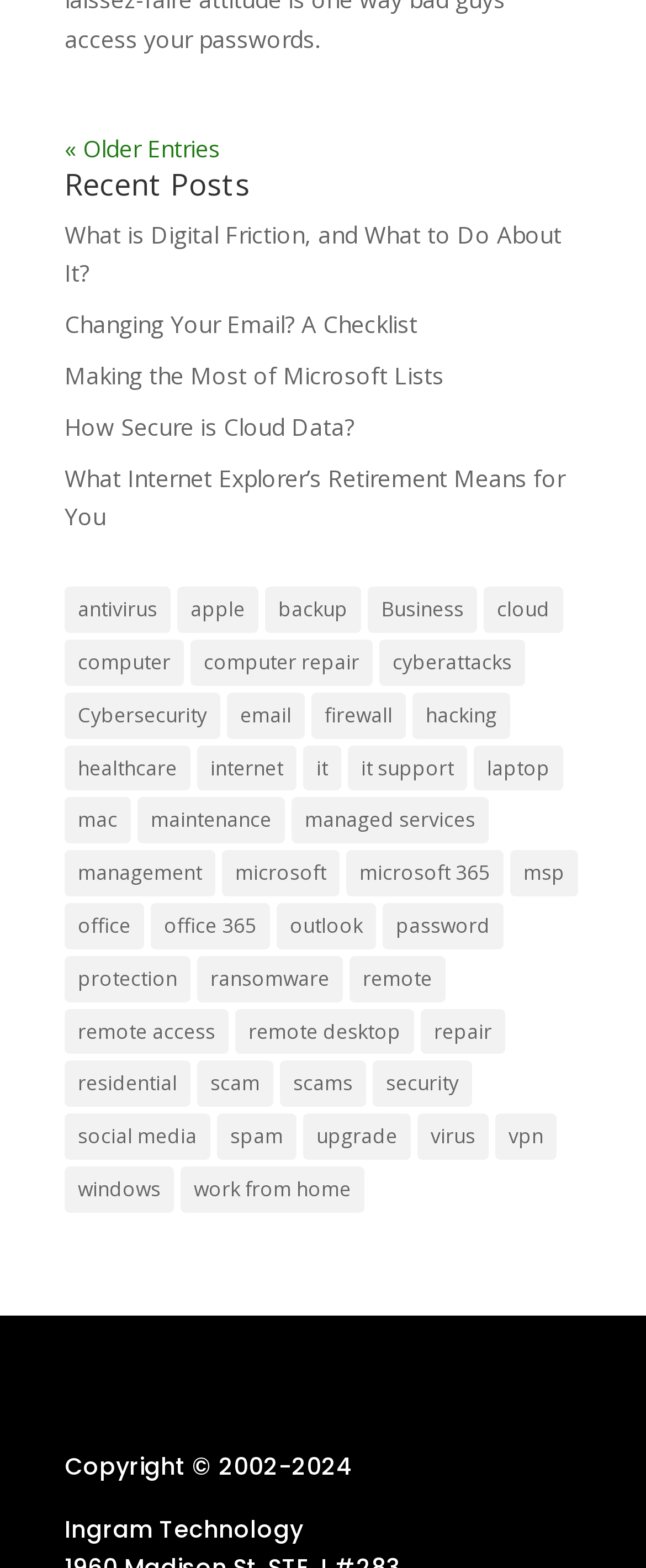Please identify the bounding box coordinates of the element I need to click to follow this instruction: "Learn about 'Making the Most of Microsoft Lists'".

[0.1, 0.229, 0.687, 0.249]